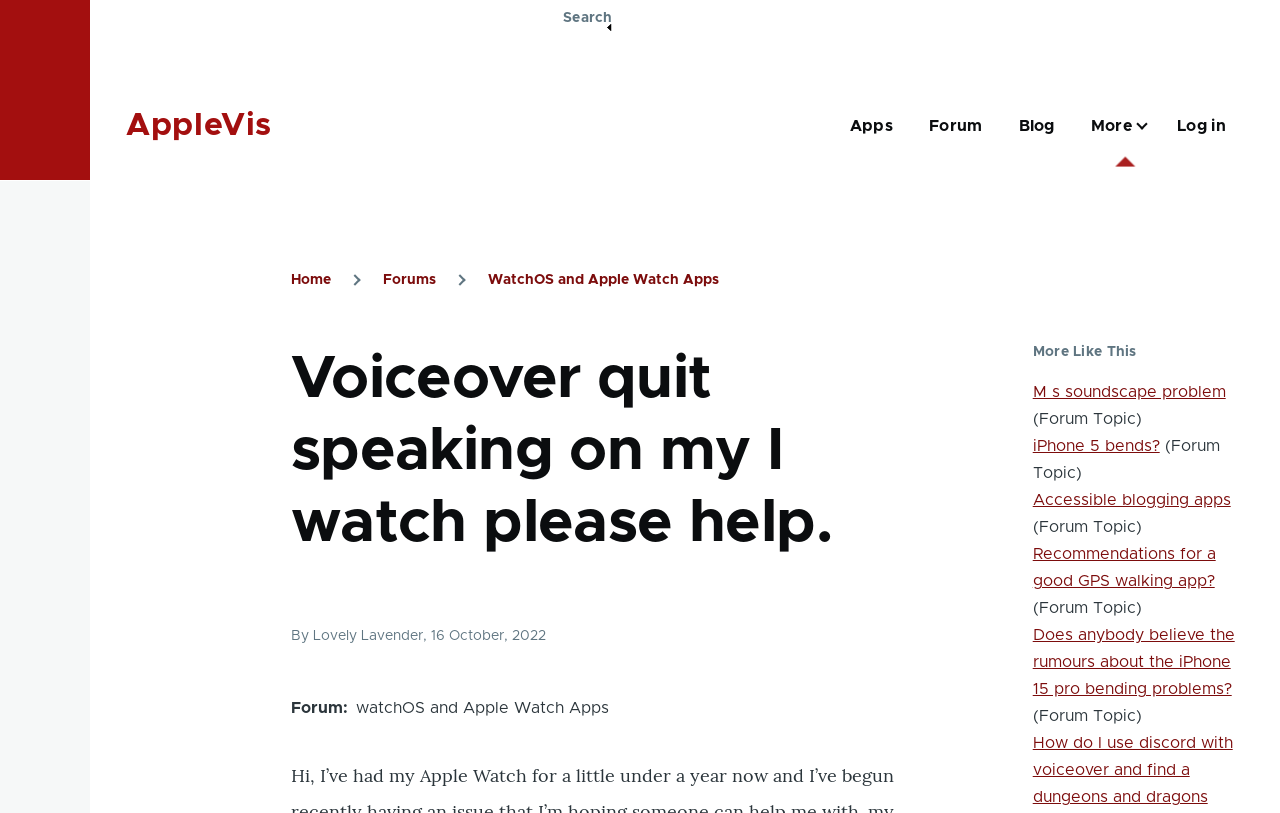Find the bounding box coordinates of the element to click in order to complete this instruction: "Log in". The bounding box coordinates must be four float numbers between 0 and 1, denoted as [left, top, right, bottom].

[0.92, 0.094, 0.958, 0.216]